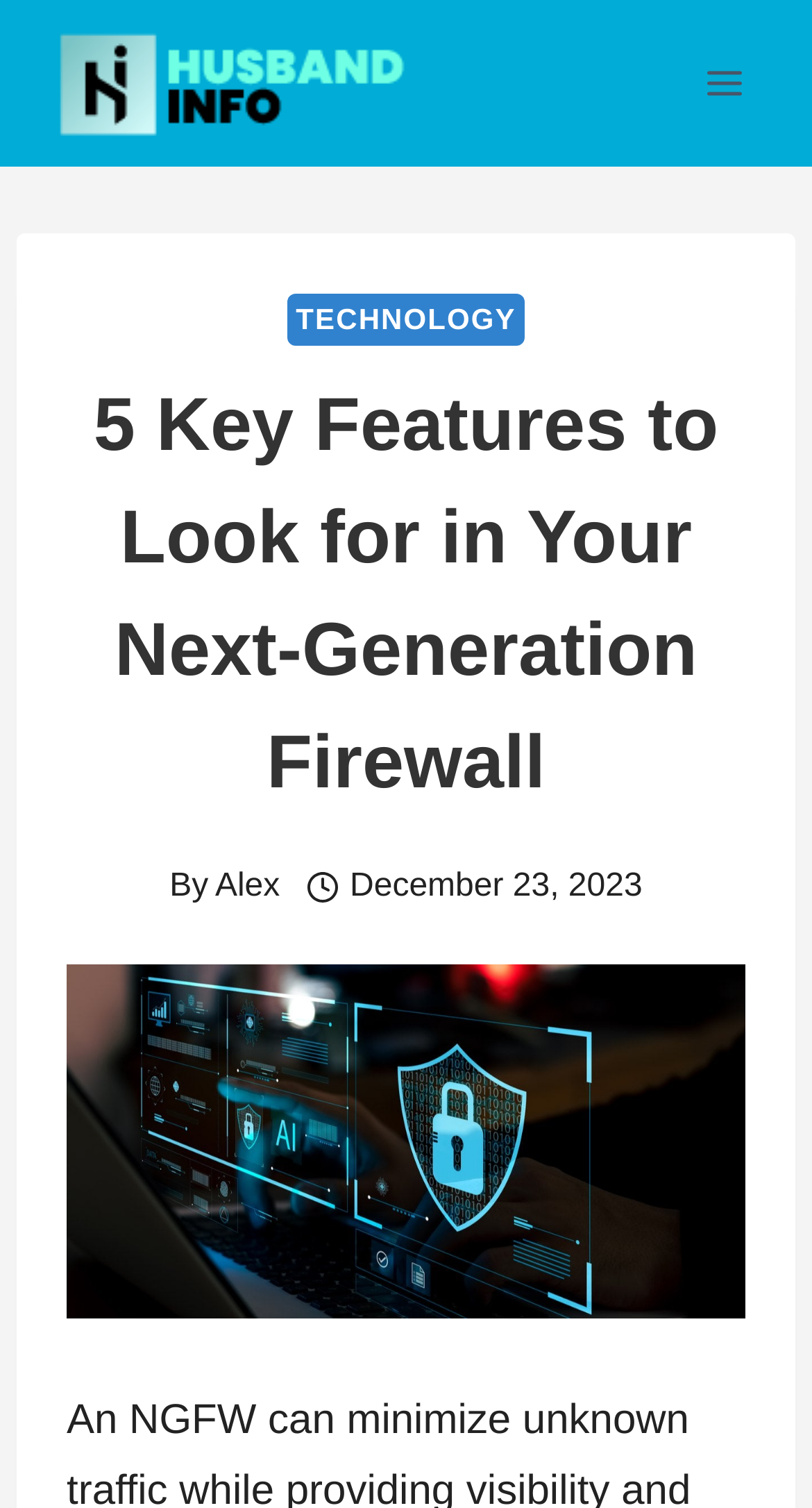What is the logo of the website?
Using the image as a reference, answer the question in detail.

The logo of the website can be found by looking at the image element with the text 'Husband Info', which is likely the logo of the website.